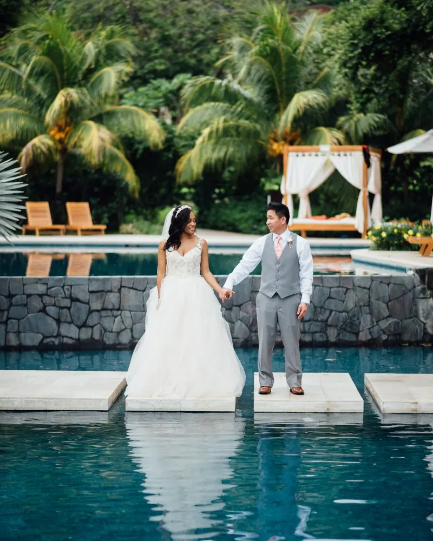What is the color of the groom's tie?
Answer the question with a thorough and detailed explanation.

The caption describes the groom's attire as including 'a soft pink tie', which indicates the color of his tie.